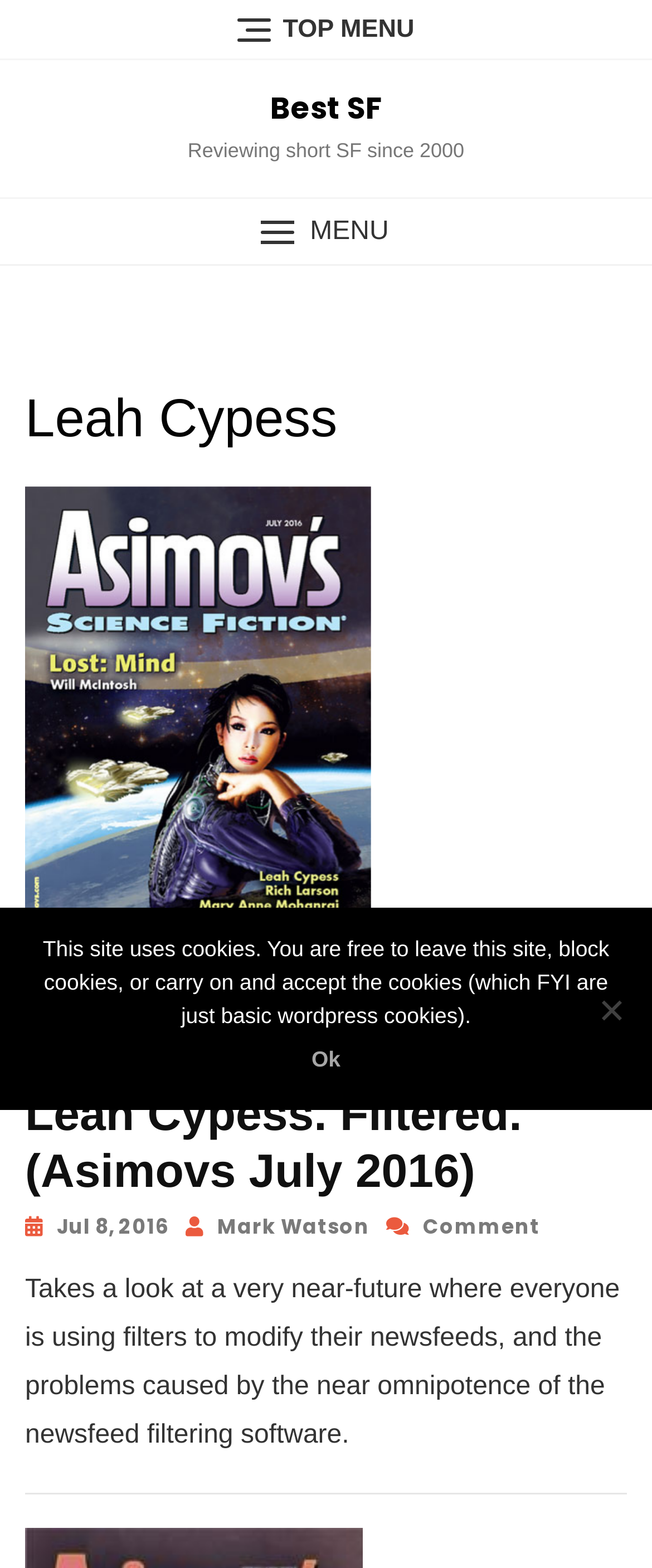What is the name of the author of the reviewed story?
Please respond to the question with a detailed and thorough explanation.

The name of the author of the reviewed story can be found in the link element 'Mark Watson' which is located in the article section of the webpage, indicating that Mark Watson is the author of the reviewed story.